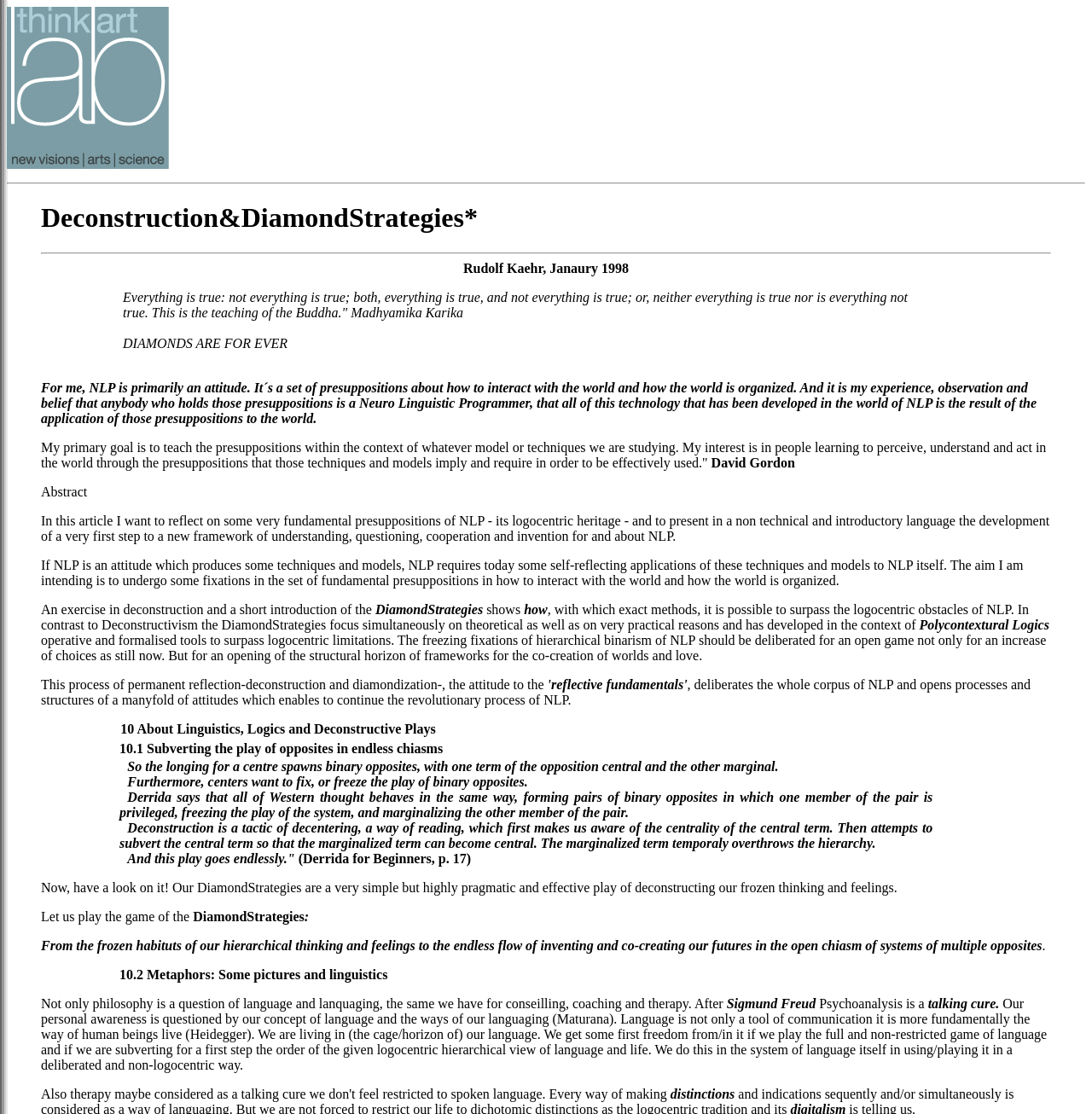Please respond to the question using a single word or phrase:
What is the main topic of this webpage?

Deconstruction and Diamond Strategies